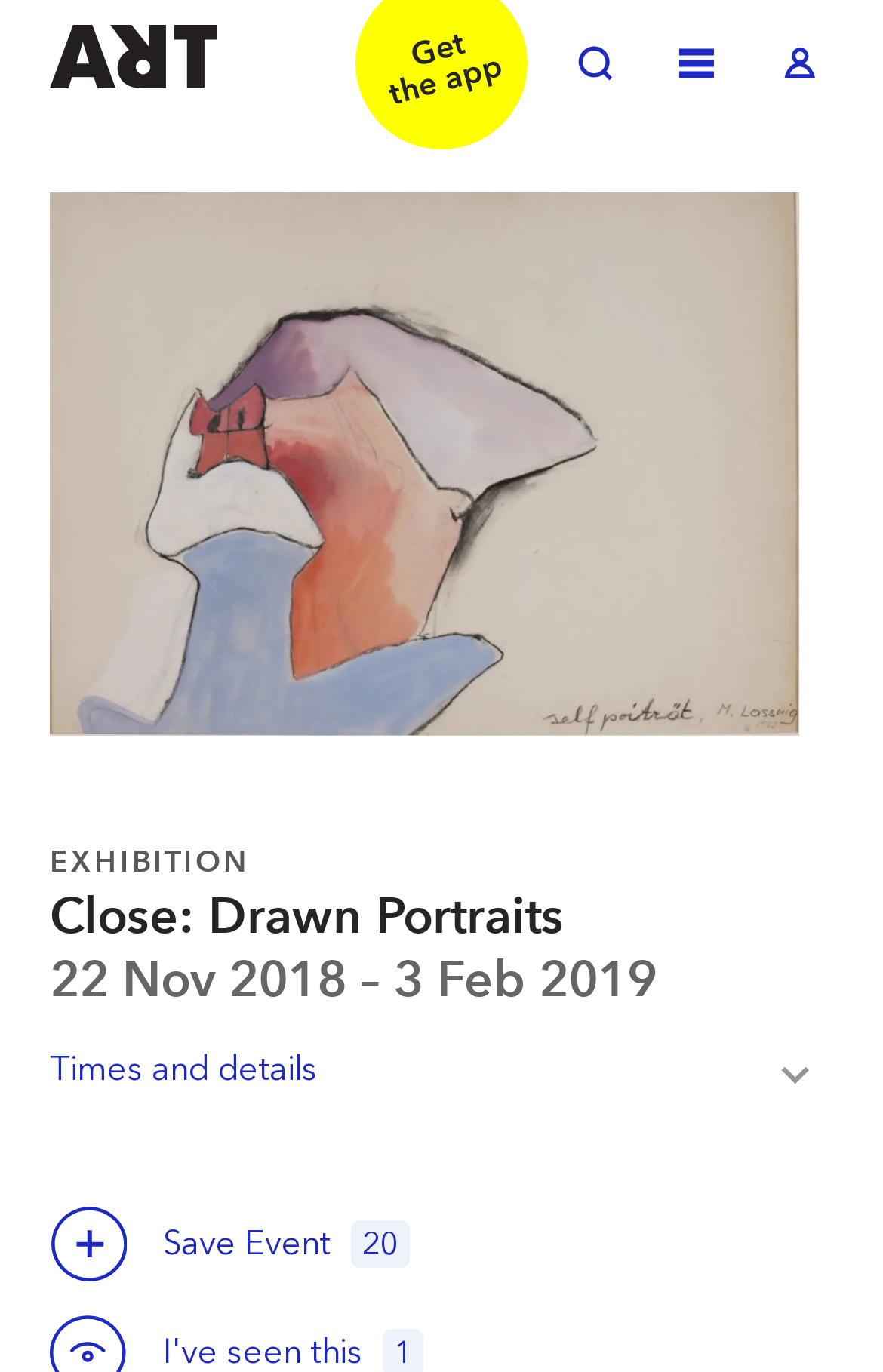What is the name of the exhibition?
Answer with a single word or phrase by referring to the visual content.

Close: Drawn Portraits